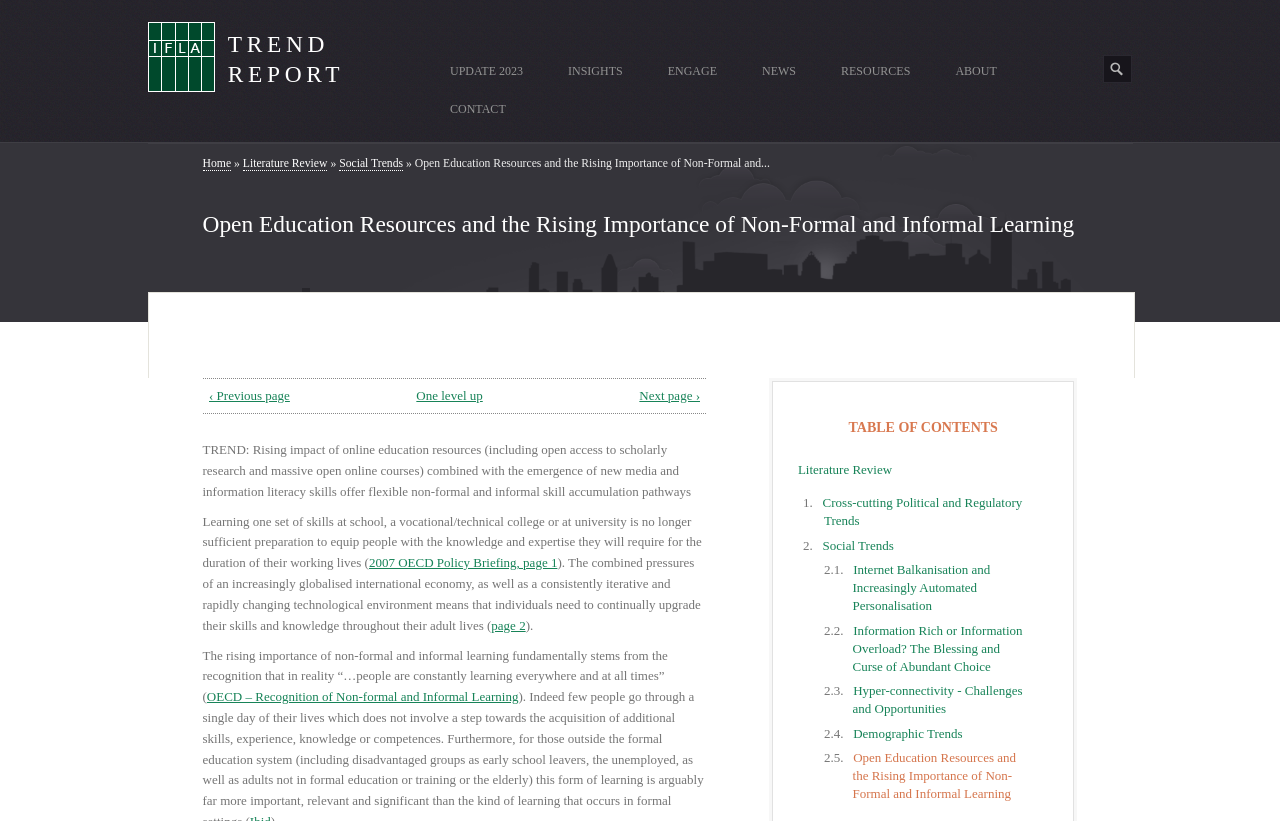Locate the bounding box coordinates of the element's region that should be clicked to carry out the following instruction: "Search for specific terms". The coordinates need to be four float numbers between 0 and 1, i.e., [left, top, right, bottom].

[0.862, 0.068, 0.968, 0.095]